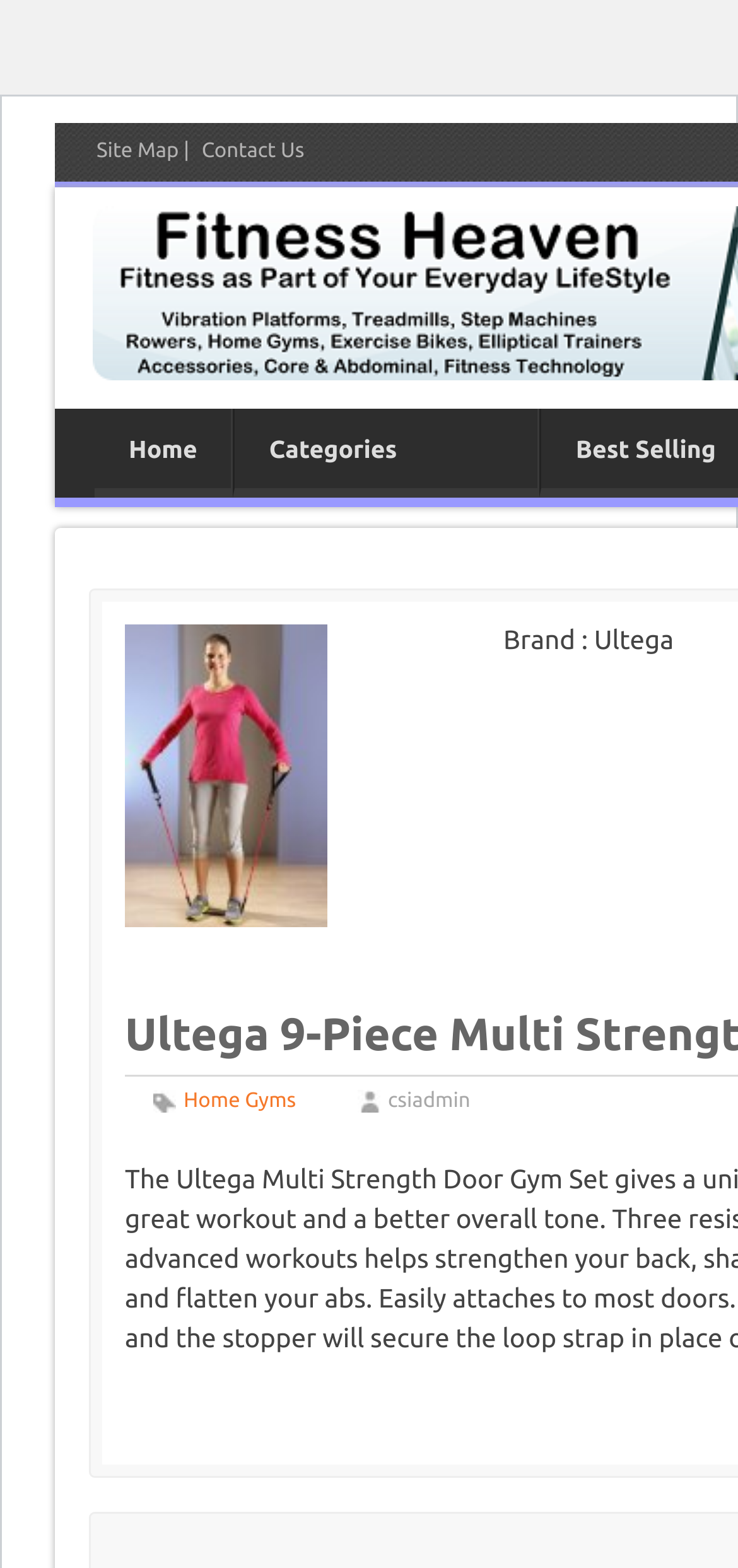What type of product is being sold?
Based on the image, answer the question in a detailed manner.

I inferred that the product being sold is a door gym by looking at the root element 'Ultega 9-Piece Multi Strength Door Gym - Fitness HeavenFitness Heaven' and the link 'Home Gyms' with bounding box coordinates [0.249, 0.695, 0.401, 0.71].